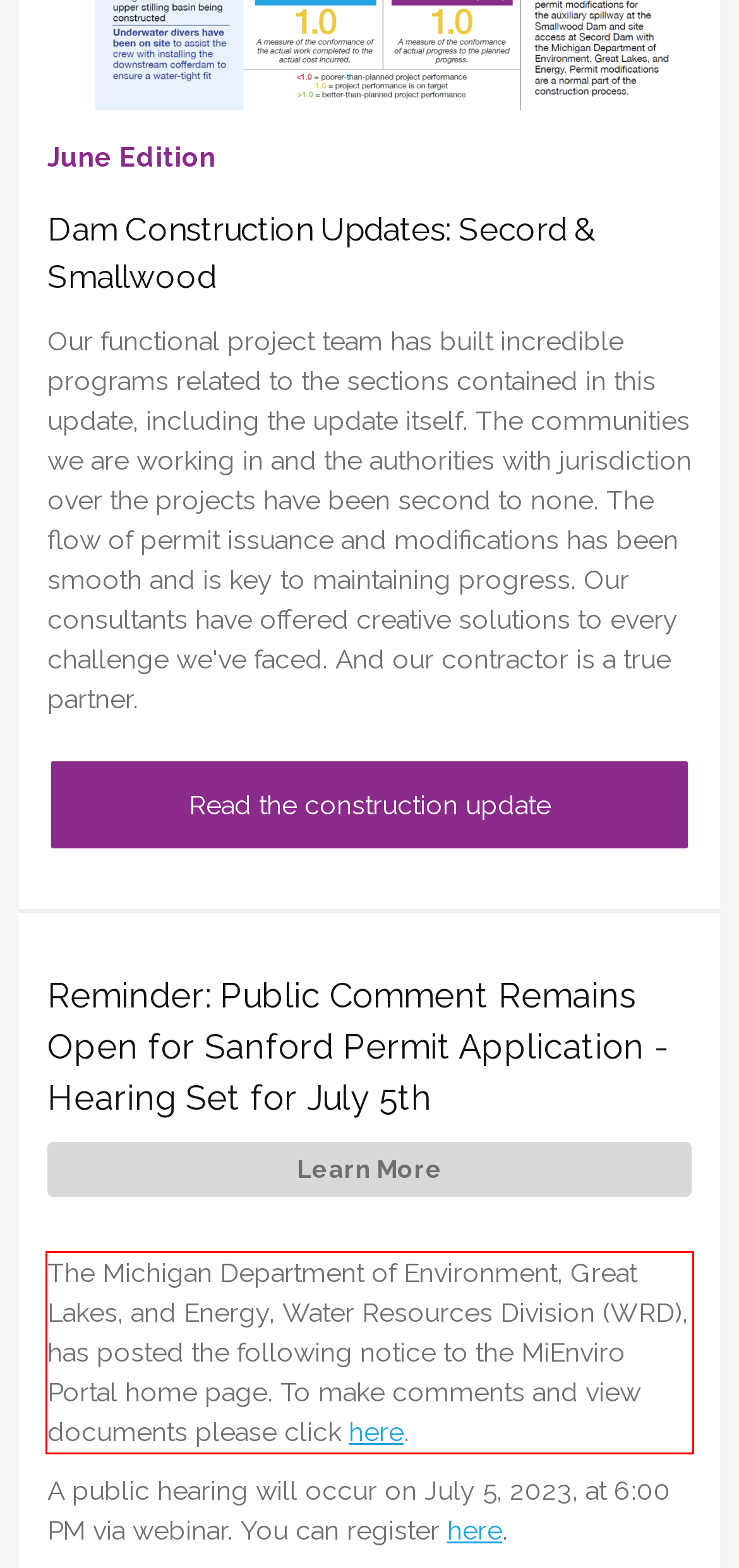Please use OCR to extract the text content from the red bounding box in the provided webpage screenshot.

The Michigan Department of Environment, Great Lakes, and Energy, Water Resources Division (WRD), has posted the following notice to the MiEnviro Portal home page. To make comments and view documents please click here.